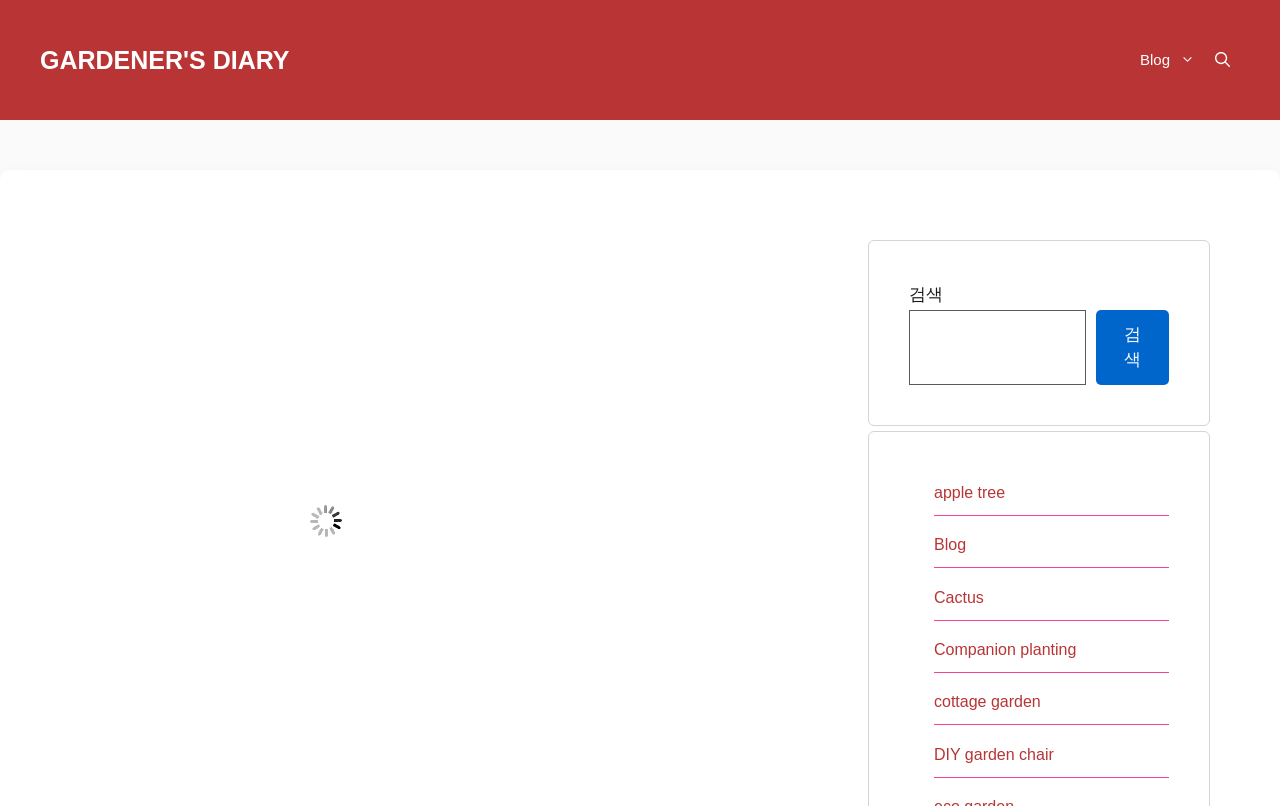Find the bounding box coordinates corresponding to the UI element with the description: "parent_node: 검색 name="s"". The coordinates should be formatted as [left, top, right, bottom], with values as floats between 0 and 1.

[0.71, 0.384, 0.849, 0.478]